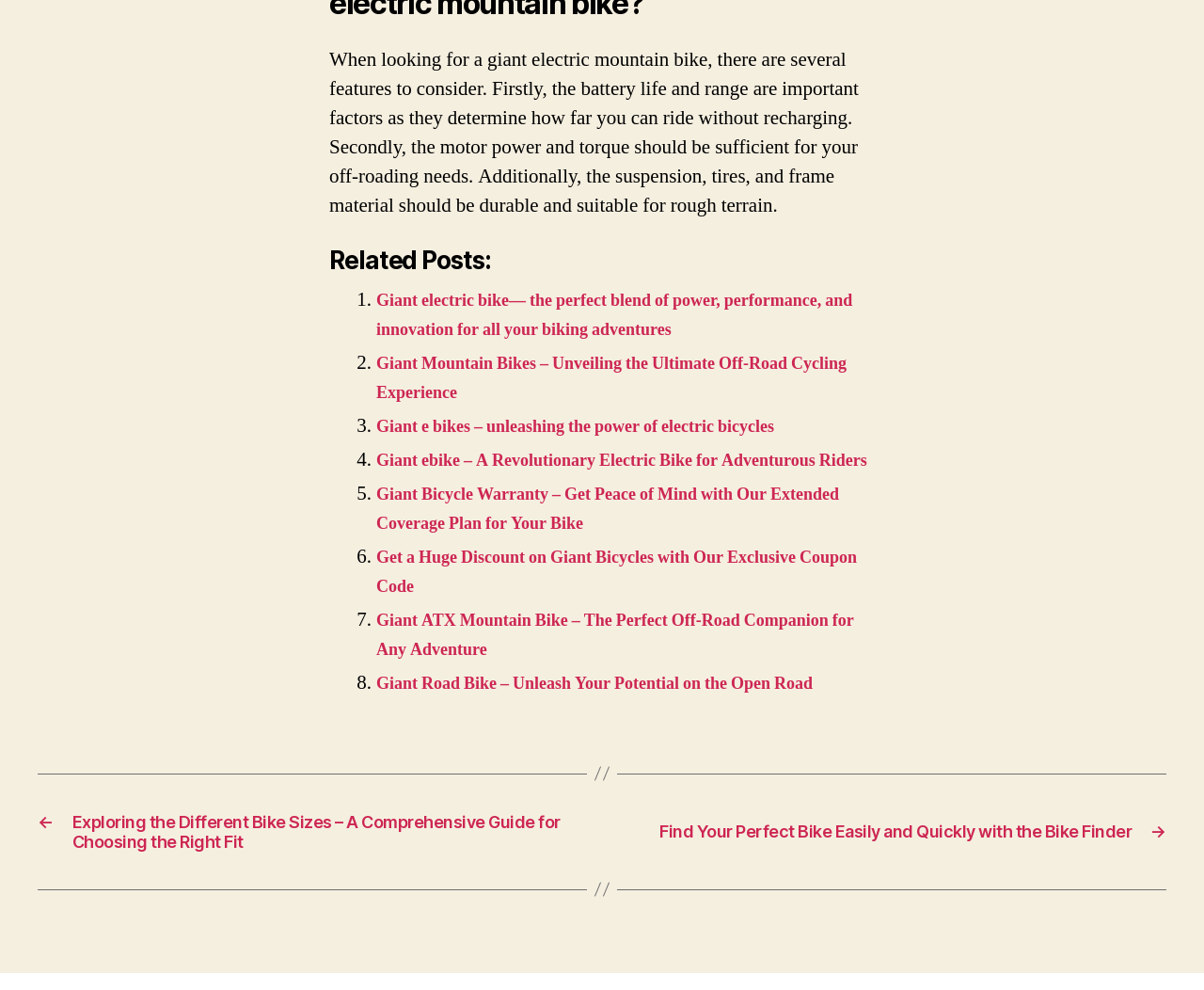Identify the bounding box coordinates of the area you need to click to perform the following instruction: "Learn about giant e bikes".

[0.312, 0.452, 0.7, 0.478]